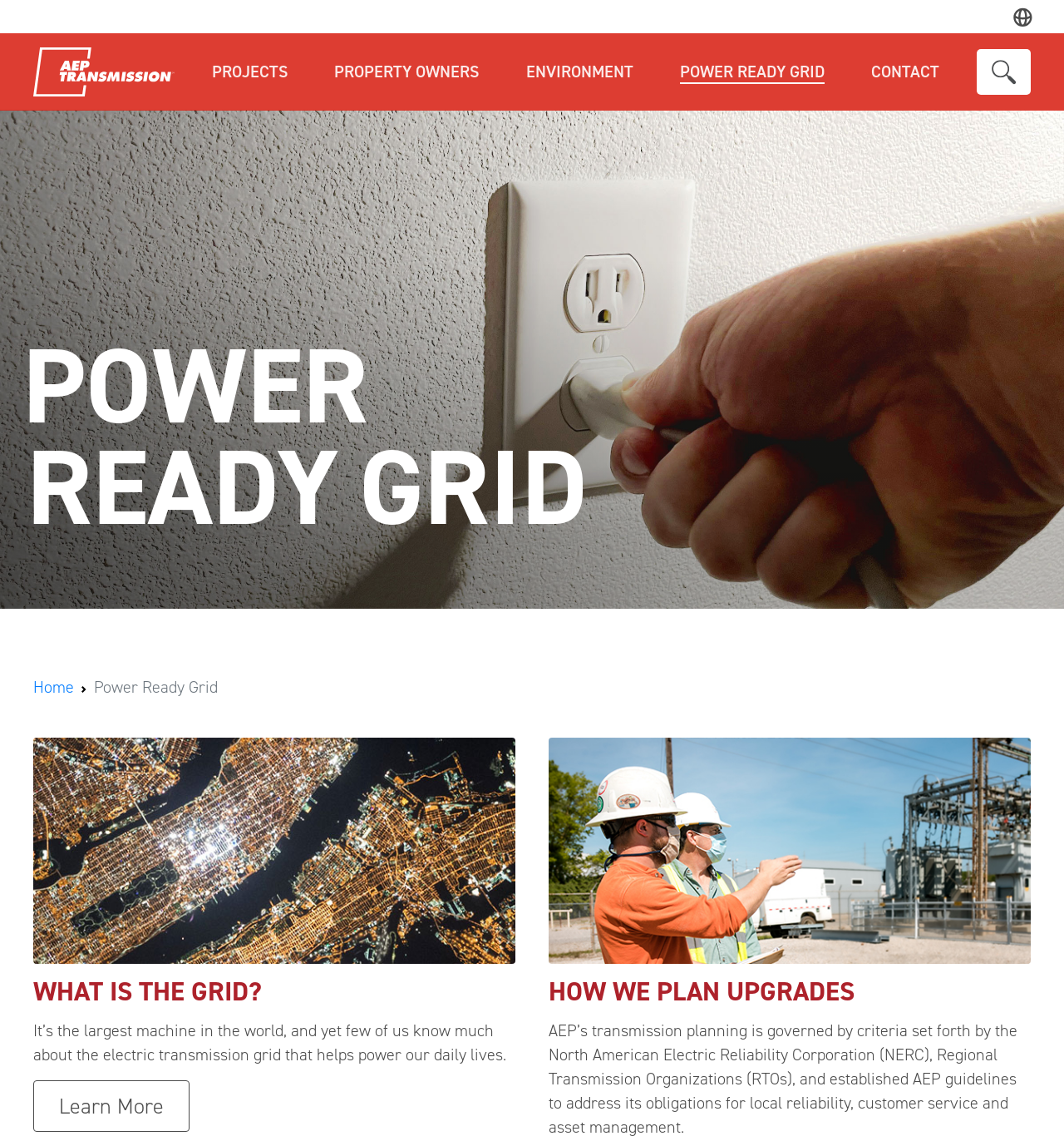Determine the bounding box coordinates of the clickable region to execute the instruction: "Click AEP Transmission". The coordinates should be four float numbers between 0 and 1, denoted as [left, top, right, bottom].

[0.031, 0.041, 0.164, 0.085]